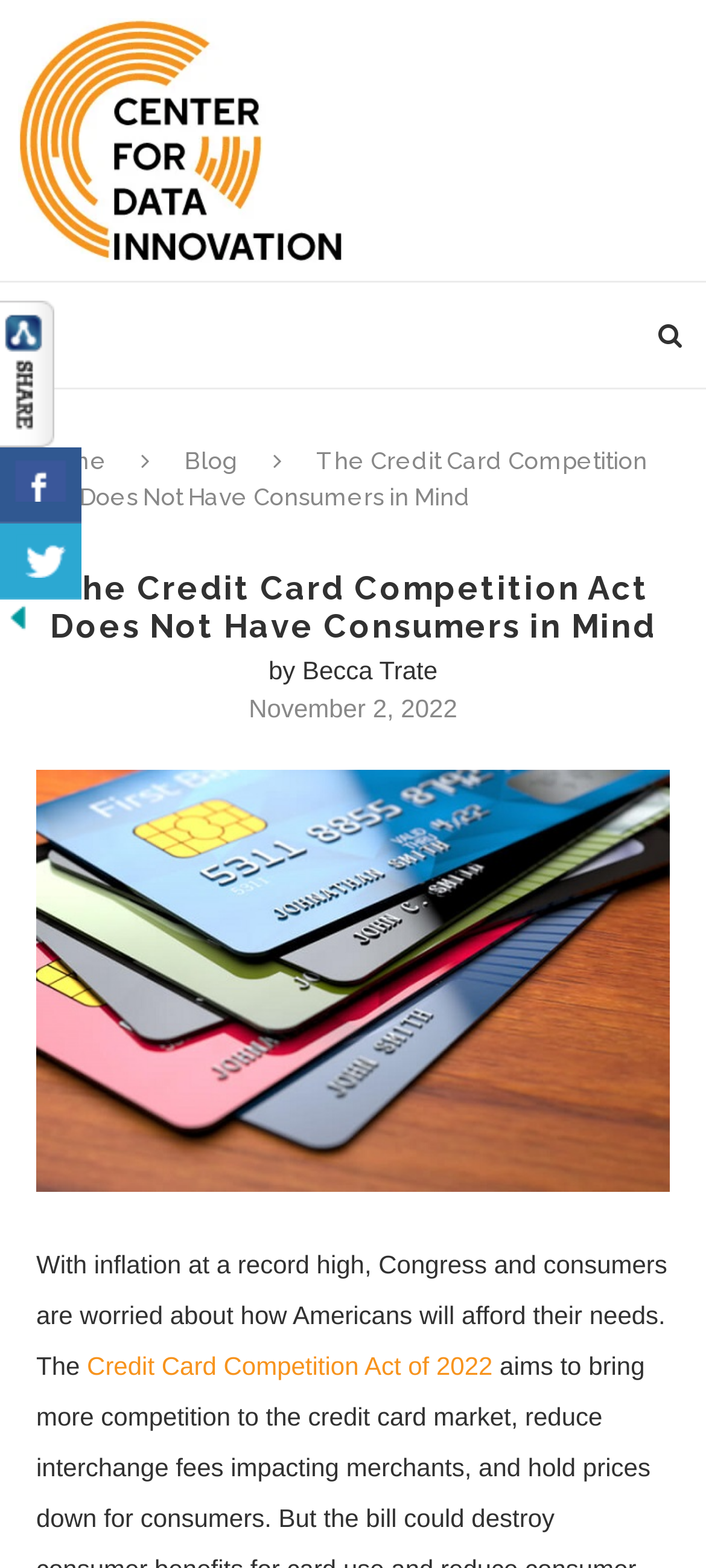Provide the bounding box coordinates of the section that needs to be clicked to accomplish the following instruction: "read the blog."

[0.261, 0.285, 0.338, 0.303]